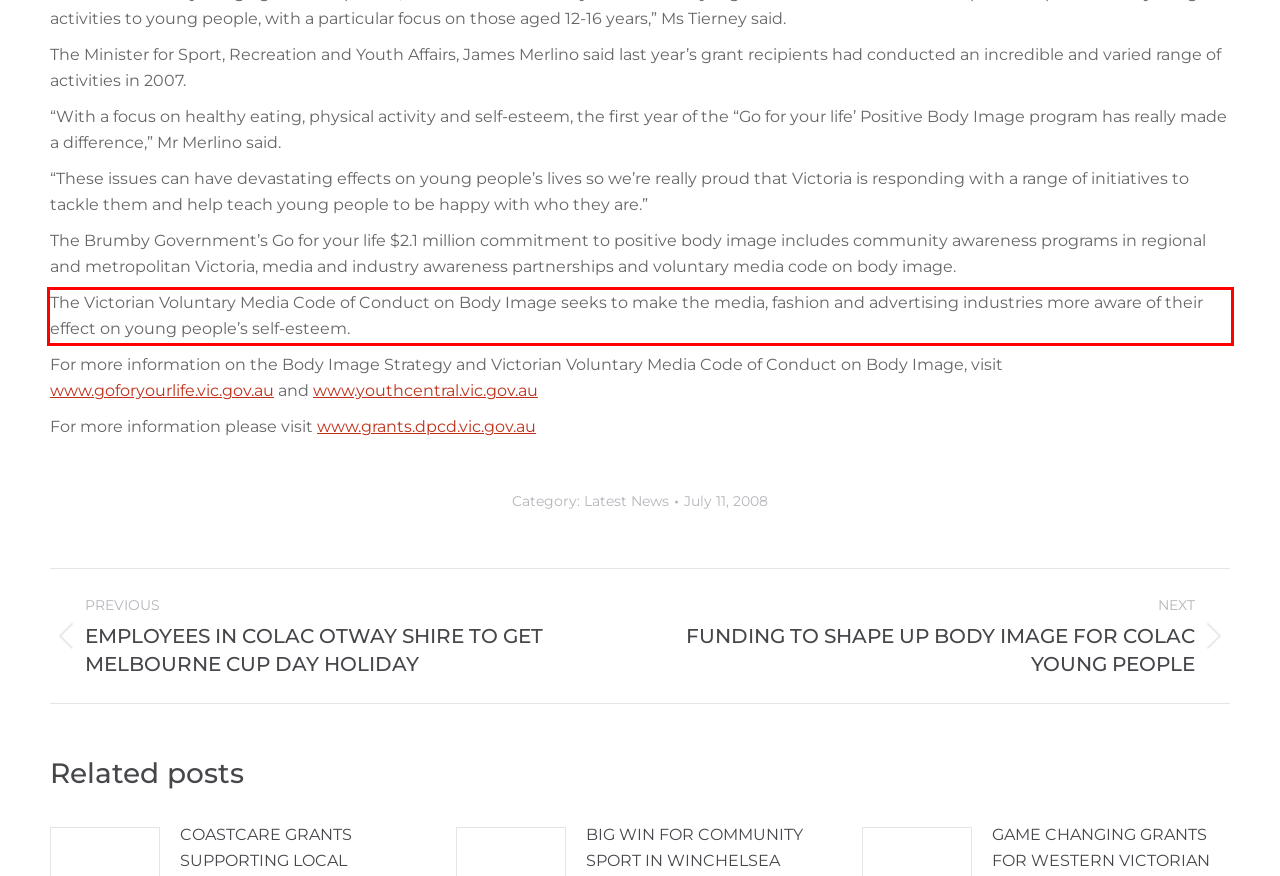Please recognize and transcribe the text located inside the red bounding box in the webpage image.

The Victorian Voluntary Media Code of Conduct on Body Image seeks to make the media, fashion and advertising industries more aware of their effect on young people’s self-esteem.